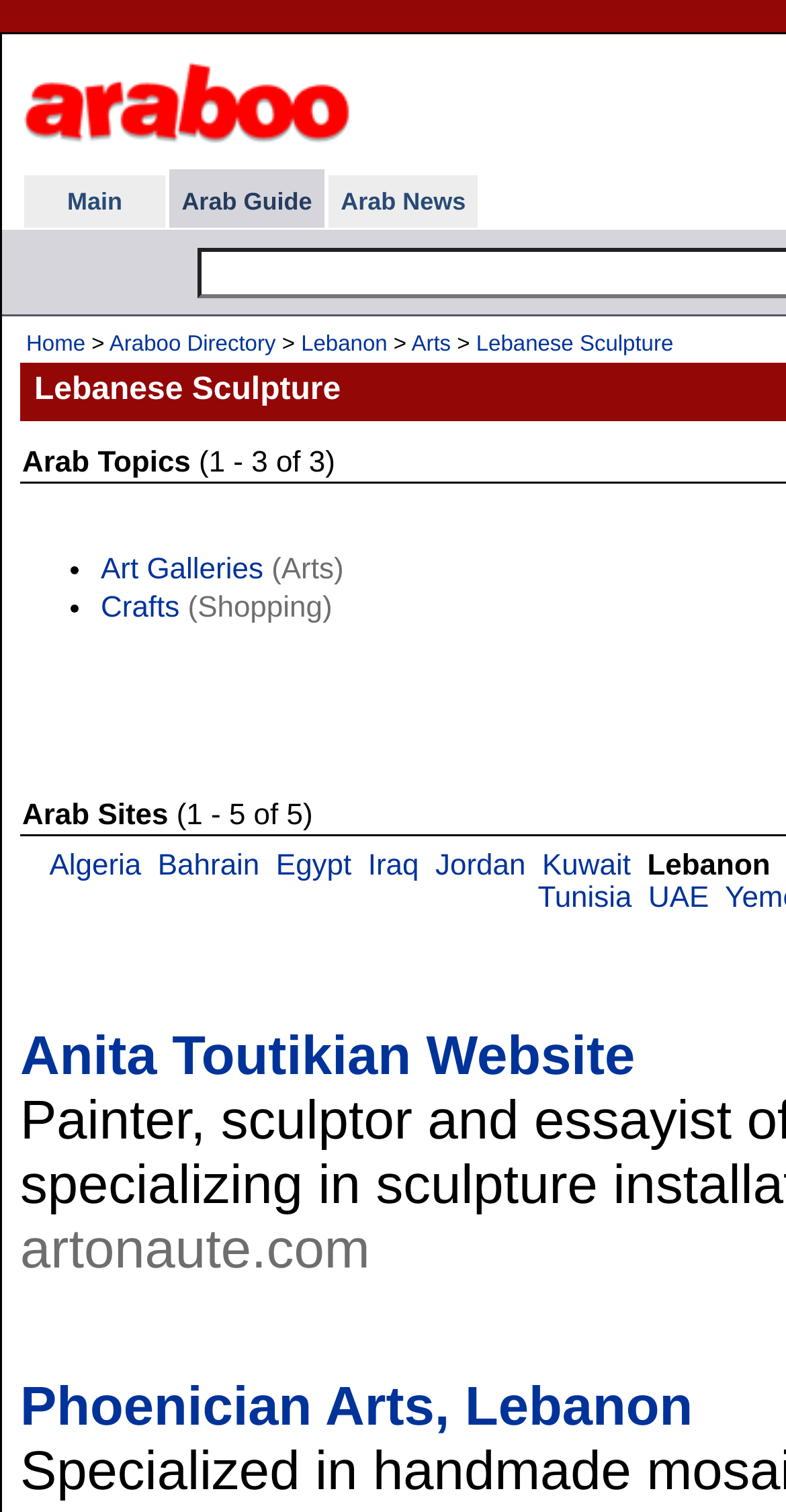Give an in-depth explanation of the webpage layout and content.

This webpage is about Lebanese Sculpture and Arab culture. At the top, there is a table with a logo and a link to "Arab - Araboo.com". Below this, there is a table with several columns and rows, containing links to various topics such as "Main", "Arab Guide", and "Arab News". 

On the left side, there is a vertical menu with links to "Home", "Araboo Directory", "Lebanon", "Arts", and "Lebanese Sculpture". Below this menu, there are several tables with lists of links to different art-related topics, such as "Art Galleries" and "Crafts". 

Further down, there are more tables with links to various Arab countries, including Algeria, Bahrain, Egypt, Iraq, Jordan, Kuwait, Lebanon, Tunisia, and UAE. 

At the bottom of the page, there are individual links to specific websites, including "Anita Toutikian Website", "artonaute.com", and "Phoenician Arts, Lebanon".